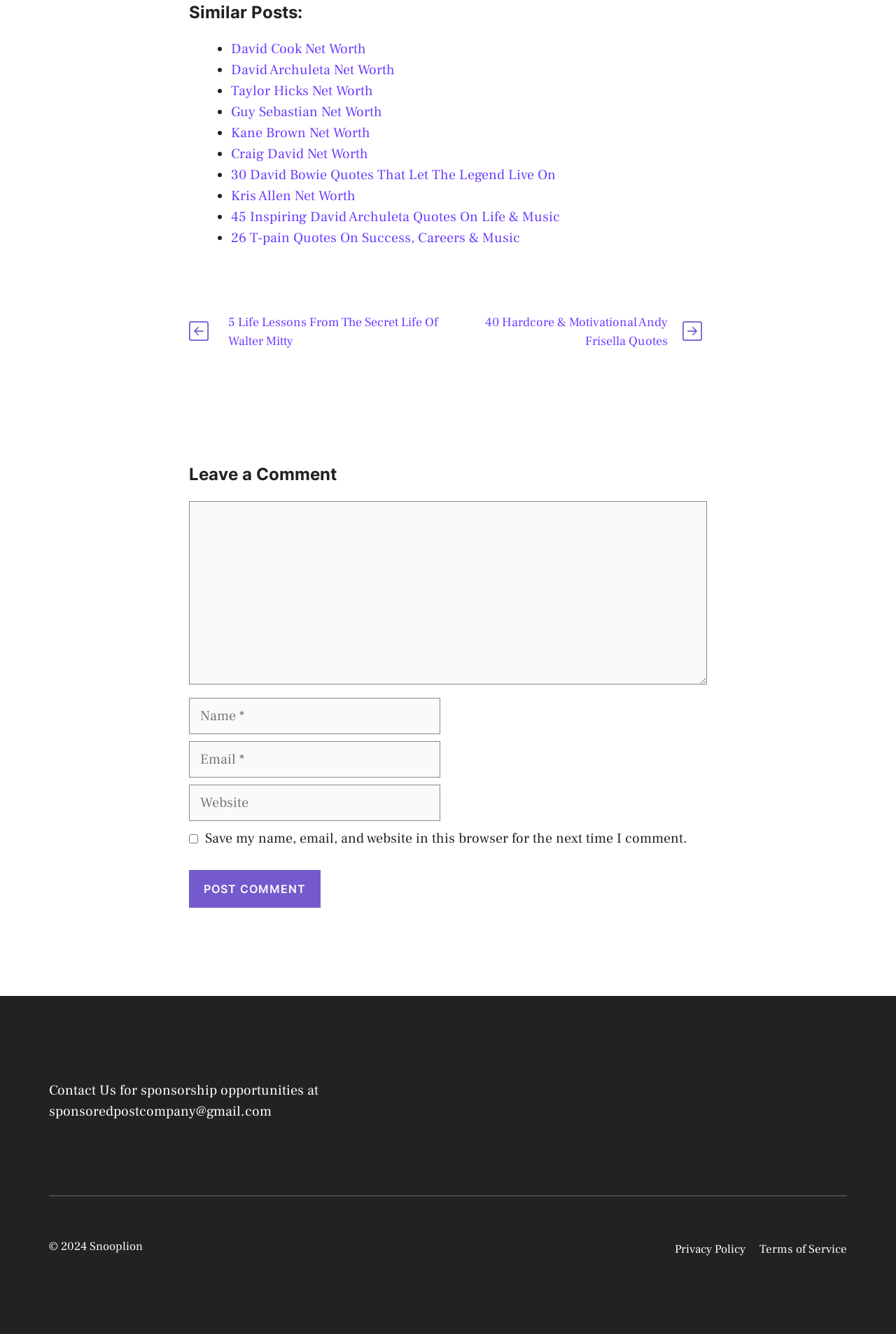Determine the bounding box coordinates of the UI element described by: "optometrists in St. Charles".

None